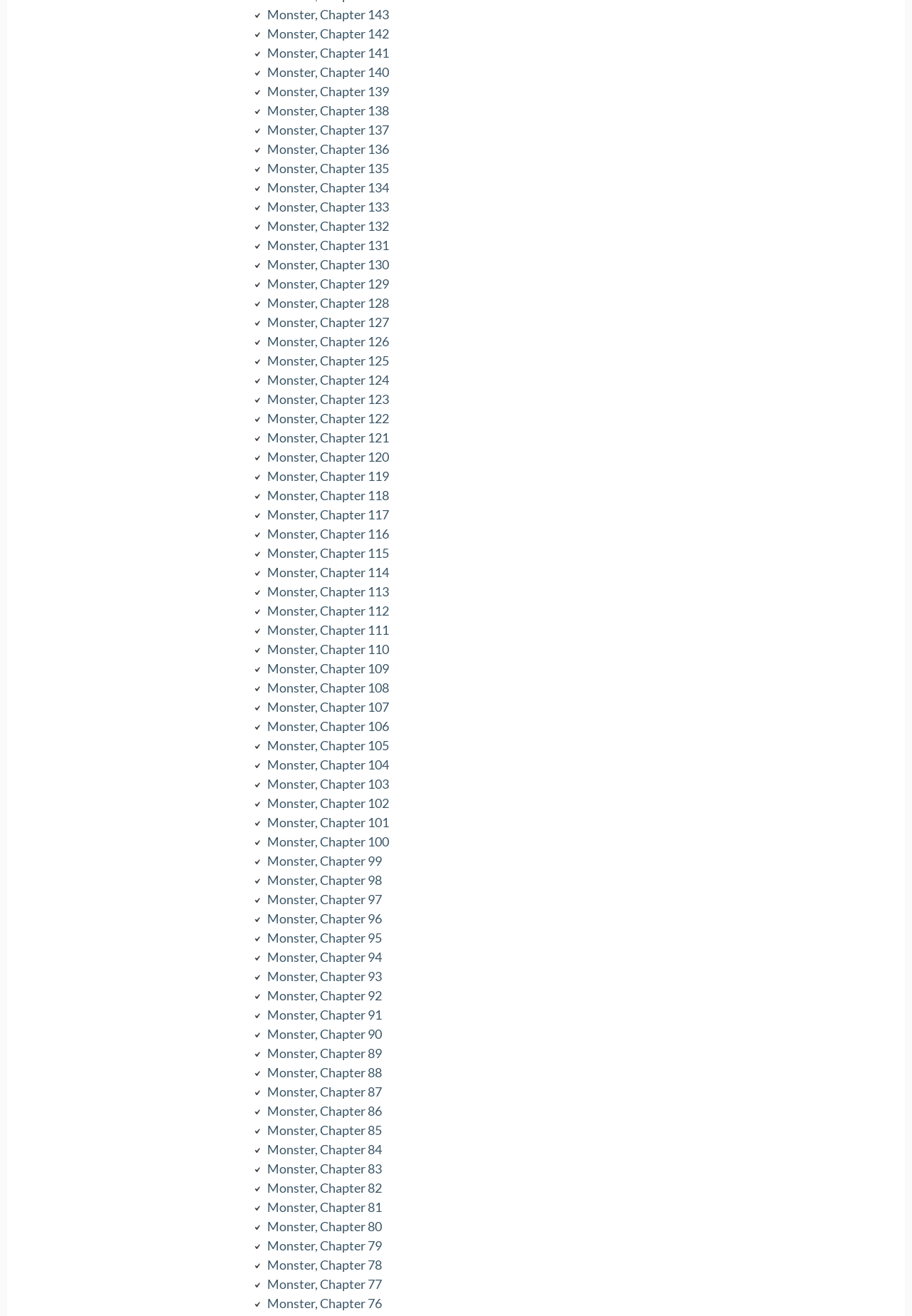Are the chapters listed in ascending or descending order?
Provide a detailed answer to the question, using the image to inform your response.

By examining the chapter numbers in the link elements, I found that they are listed in descending order, with the largest chapter number '143' at the top and the smallest chapter number '43' at the bottom.